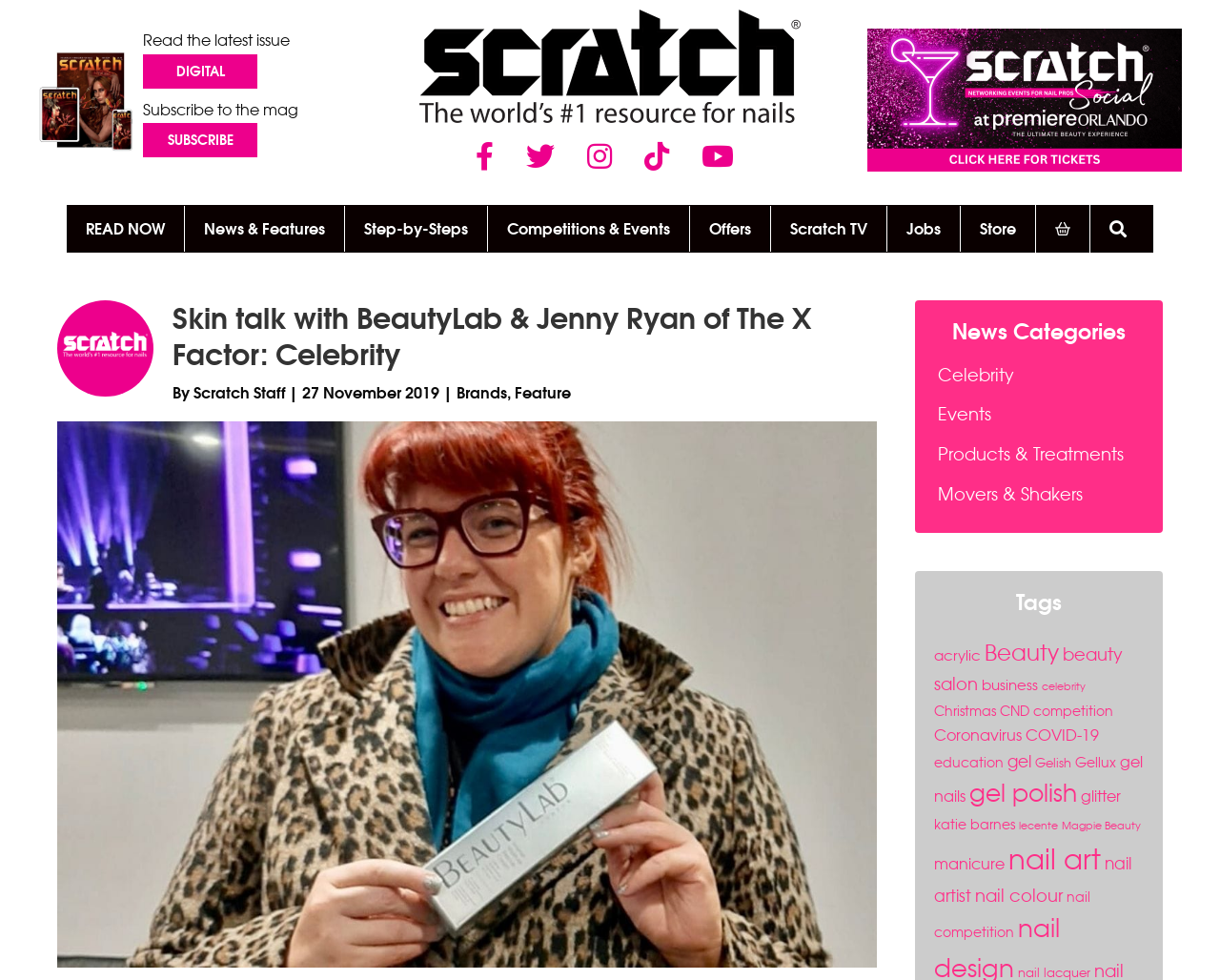Pinpoint the bounding box coordinates of the clickable area needed to execute the instruction: "Read the latest issue". The coordinates should be specified as four float numbers between 0 and 1, i.e., [left, top, right, bottom].

[0.117, 0.031, 0.238, 0.051]